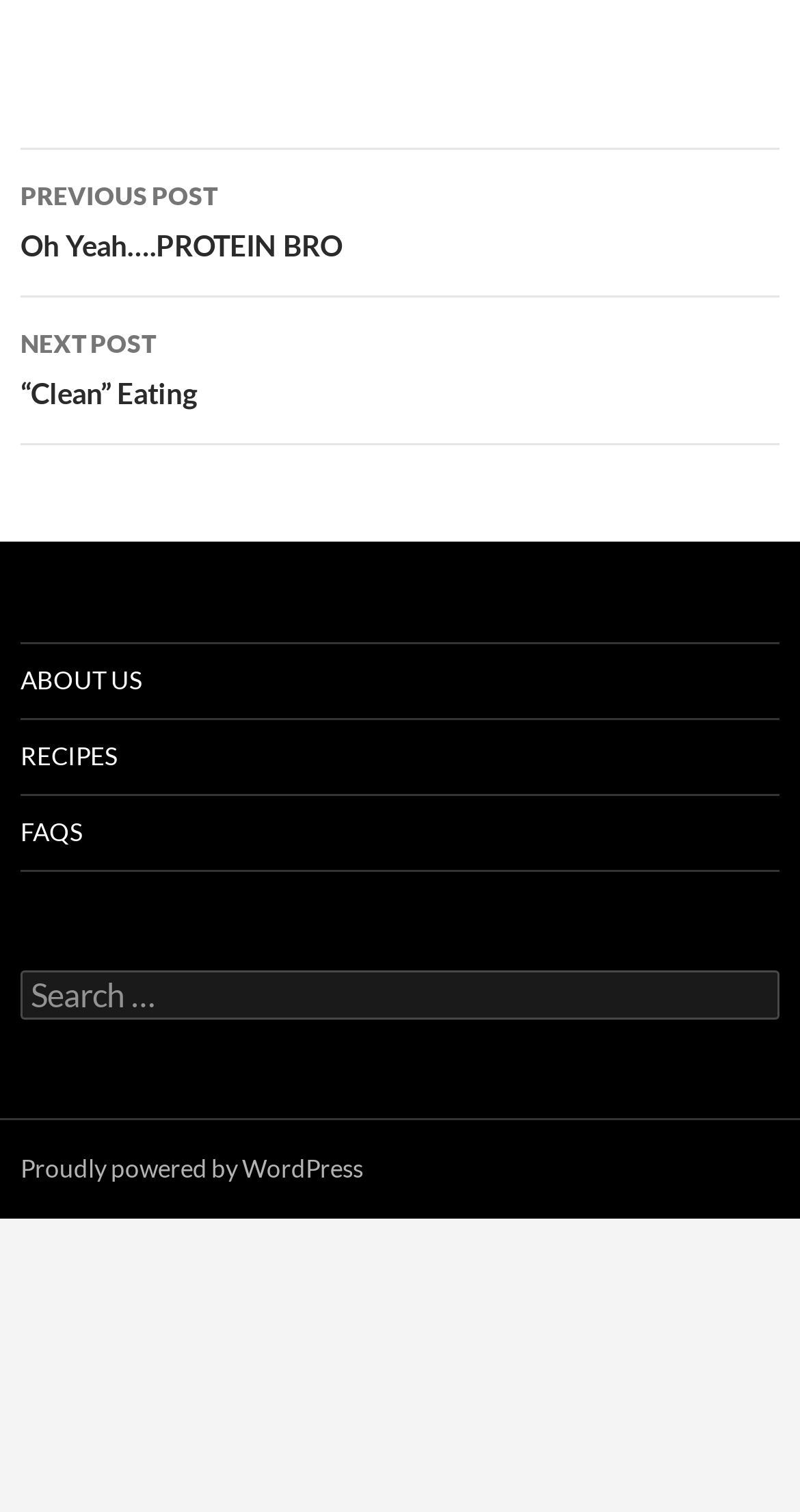What are the three main navigation links?
Please answer the question with a detailed and comprehensive explanation.

The three main navigation links are located at the top of the webpage, and they are 'About Us', 'Recipes', and 'FAQs'. These links are likely to be the main categories of the website, and users can click on them to access related content.